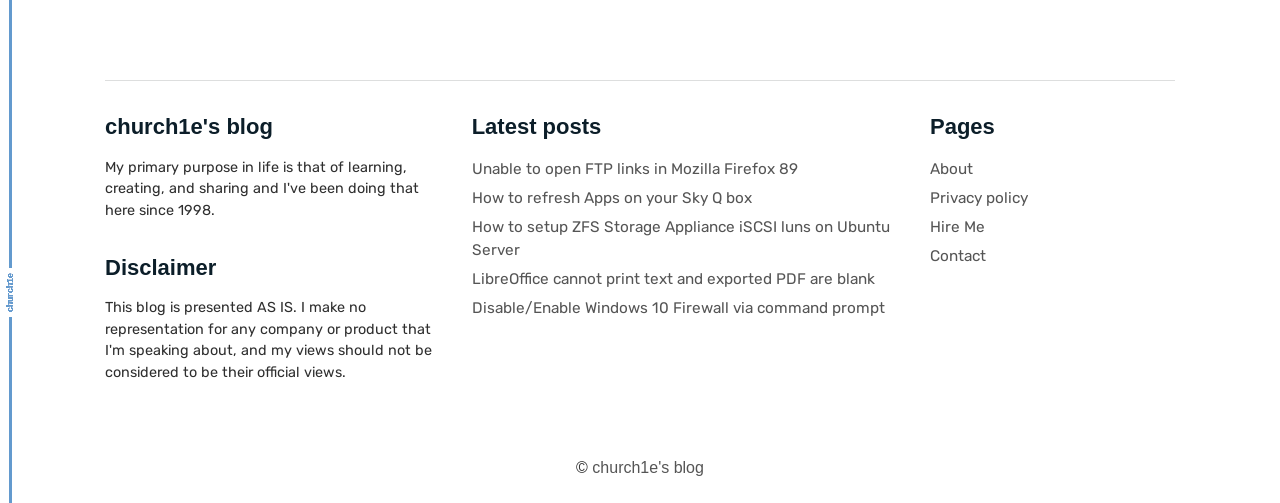Please identify the bounding box coordinates of the clickable area that will fulfill the following instruction: "Check the privacy policy". The coordinates should be in the format of four float numbers between 0 and 1, i.e., [left, top, right, bottom].

[0.727, 0.375, 0.803, 0.411]